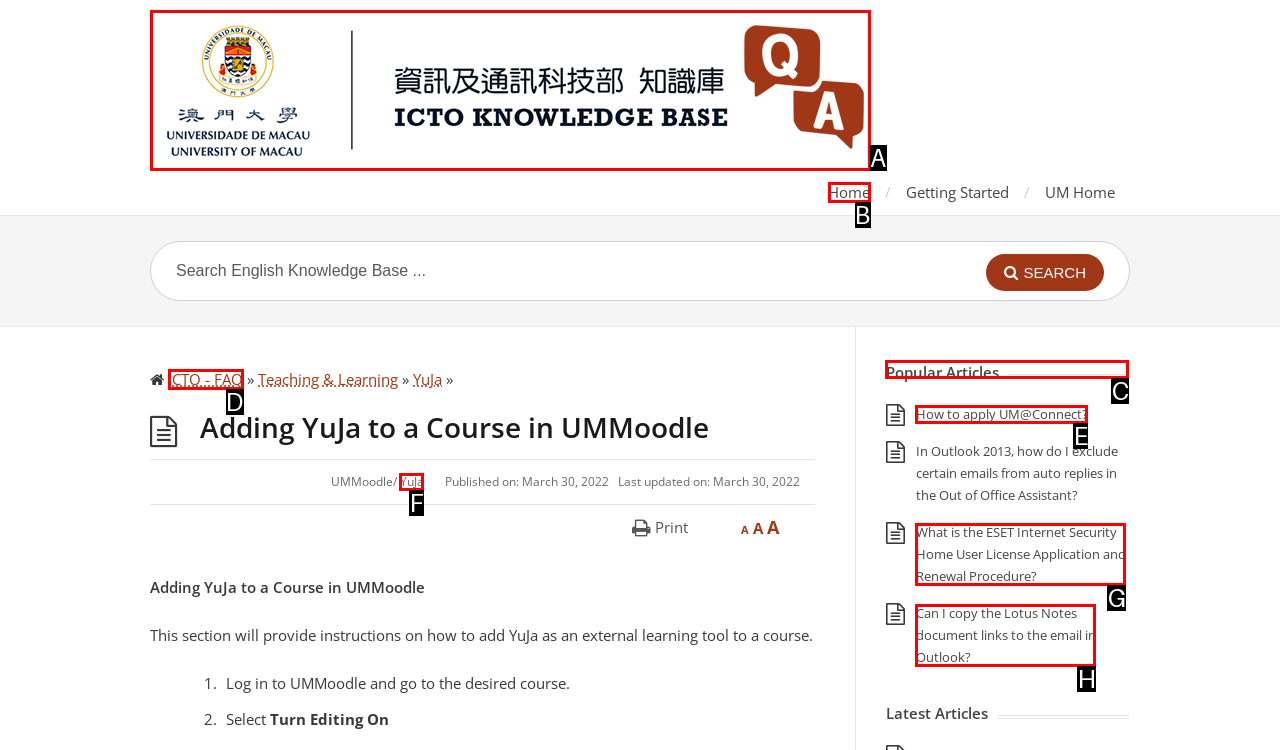Point out which HTML element you should click to fulfill the task: View Press Contacts.
Provide the option's letter from the given choices.

None